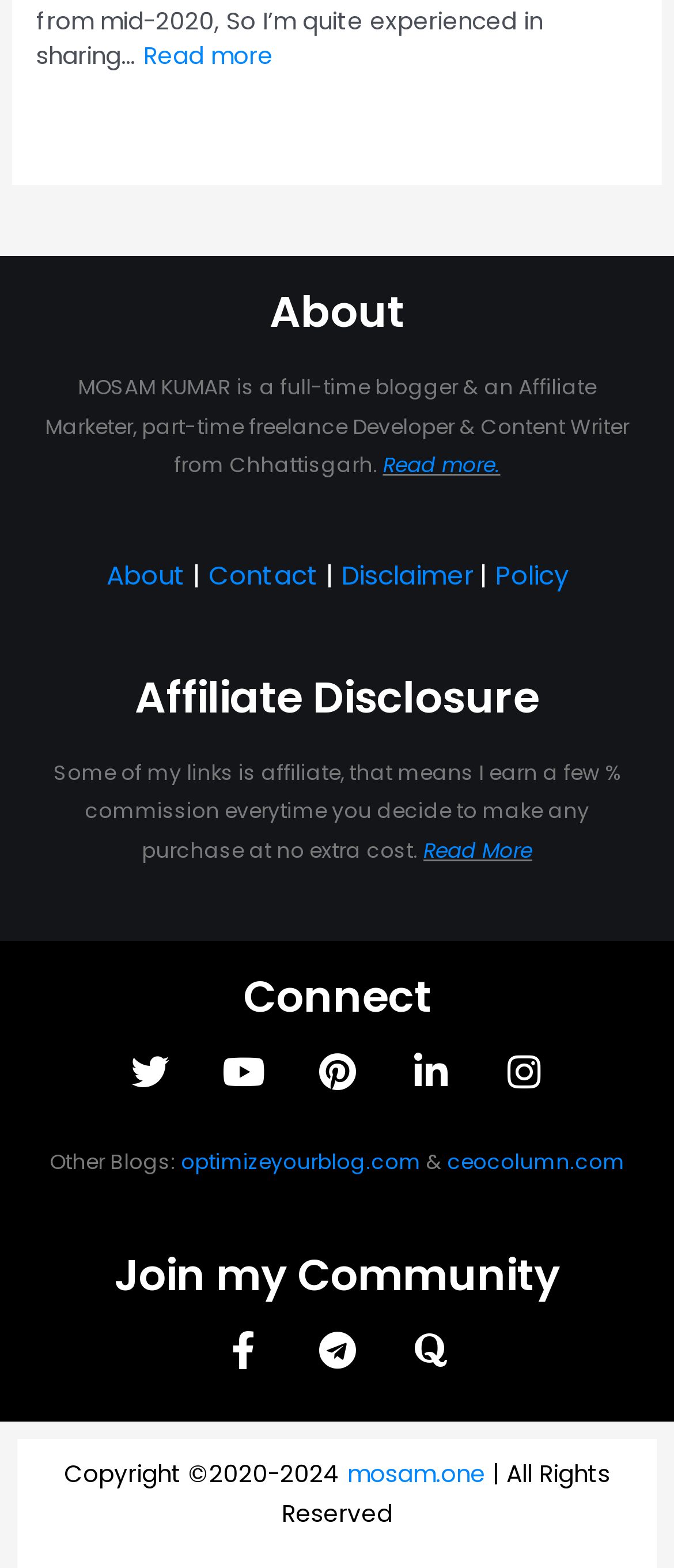Locate the bounding box coordinates of the UI element described by: "Read More". Provide the coordinates as four float numbers between 0 and 1, formatted as [left, top, right, bottom].

[0.628, 0.533, 0.79, 0.551]